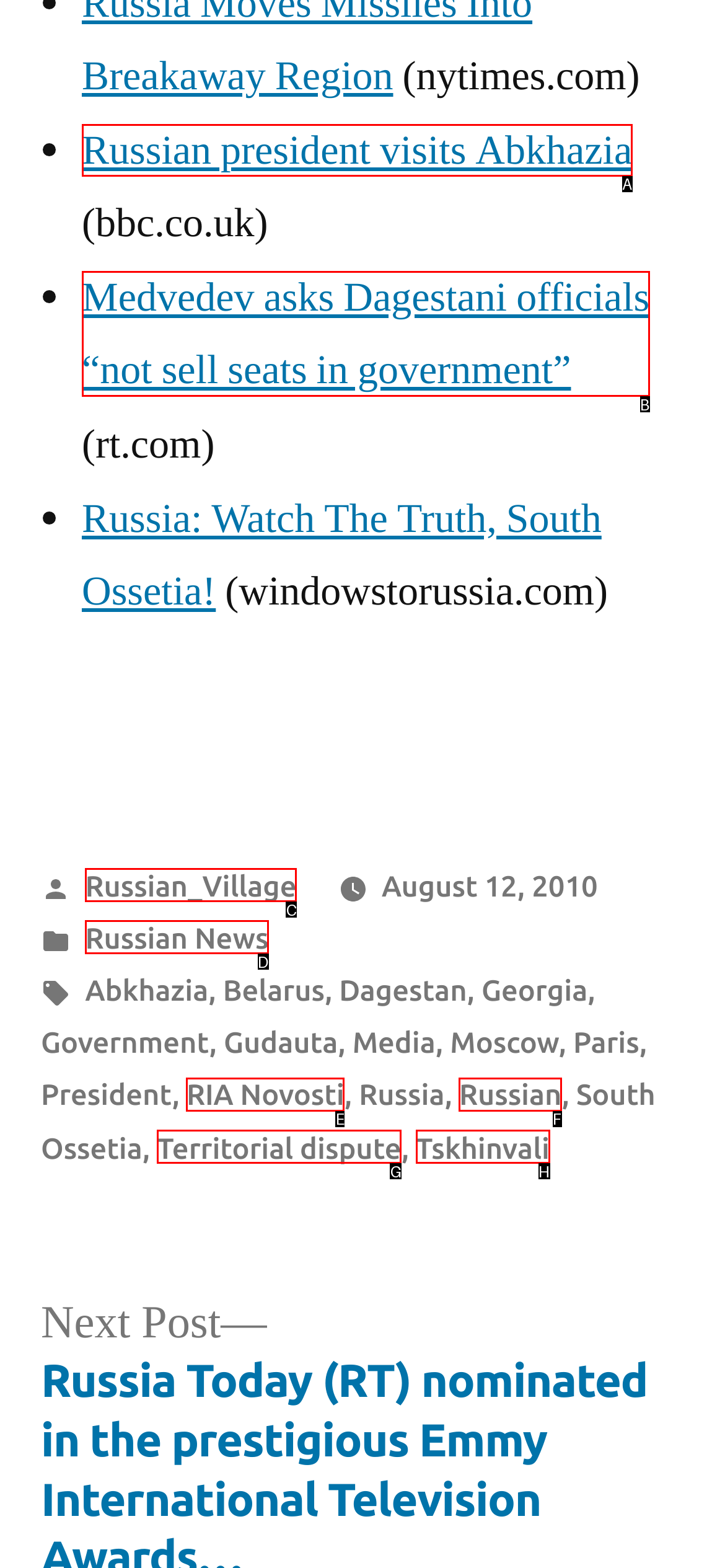Based on the choices marked in the screenshot, which letter represents the correct UI element to perform the task: Read the news about Medvedev asking Dagestani officials not to sell seats in government?

B